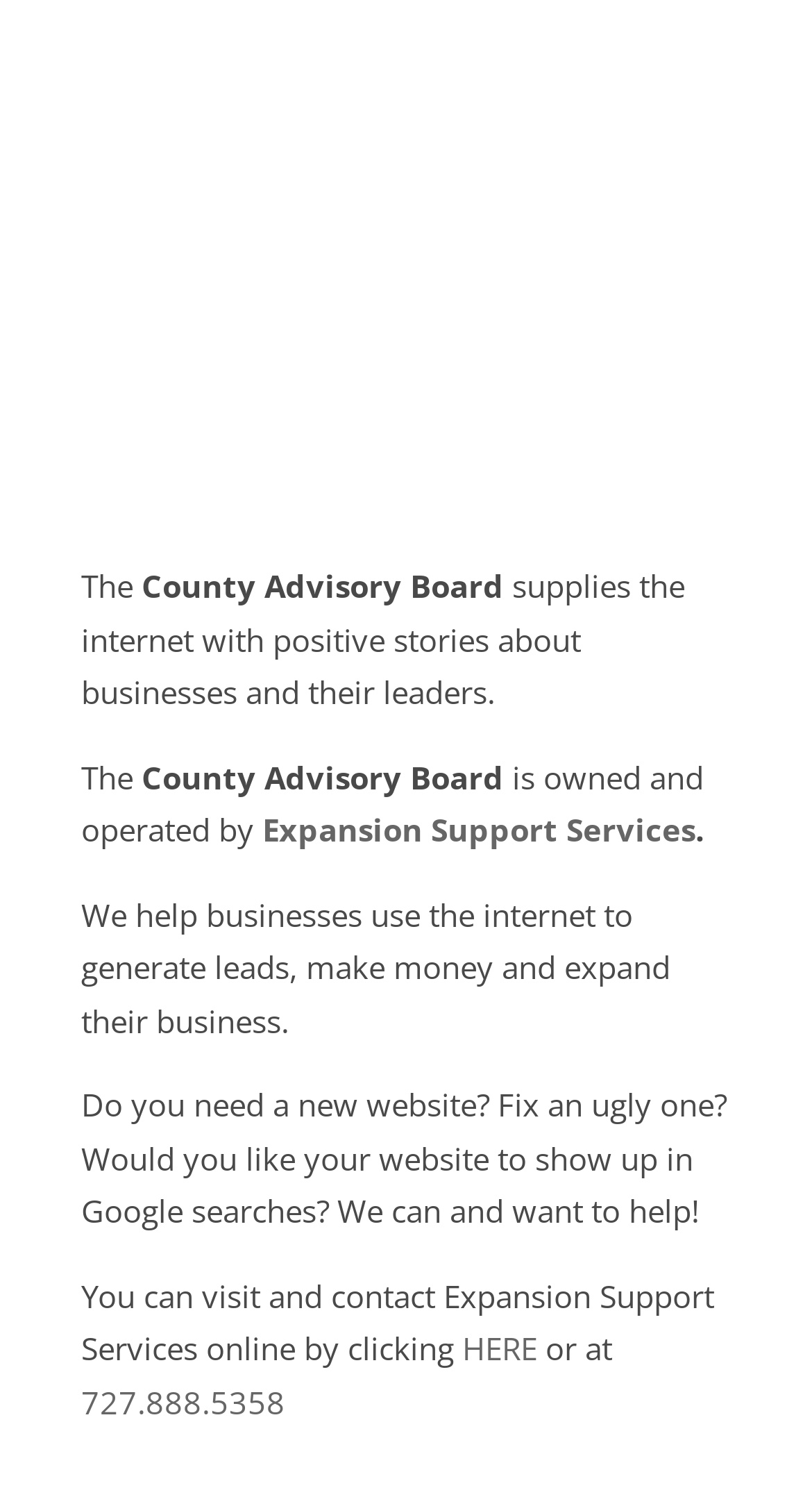What is the name of the company that owns this website?
Give a one-word or short phrase answer based on the image.

Expansion Support Services